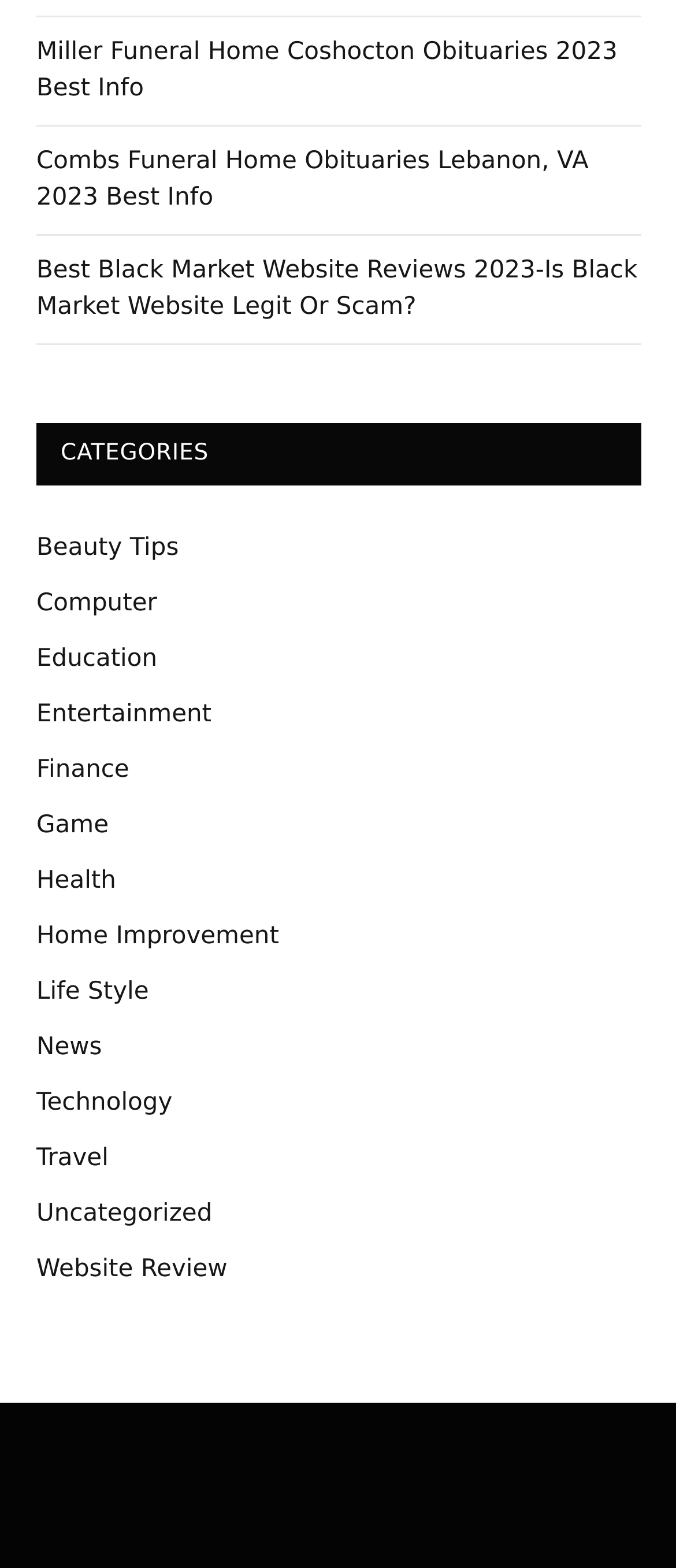How many links are related to obituaries?
Please provide a full and detailed response to the question.

I found two links related to obituaries: 'Miller Funeral Home Coshocton Obituaries 2023 Best Info' and 'Combs Funeral Home Obituaries Lebanon, VA 2023 Best Info'.